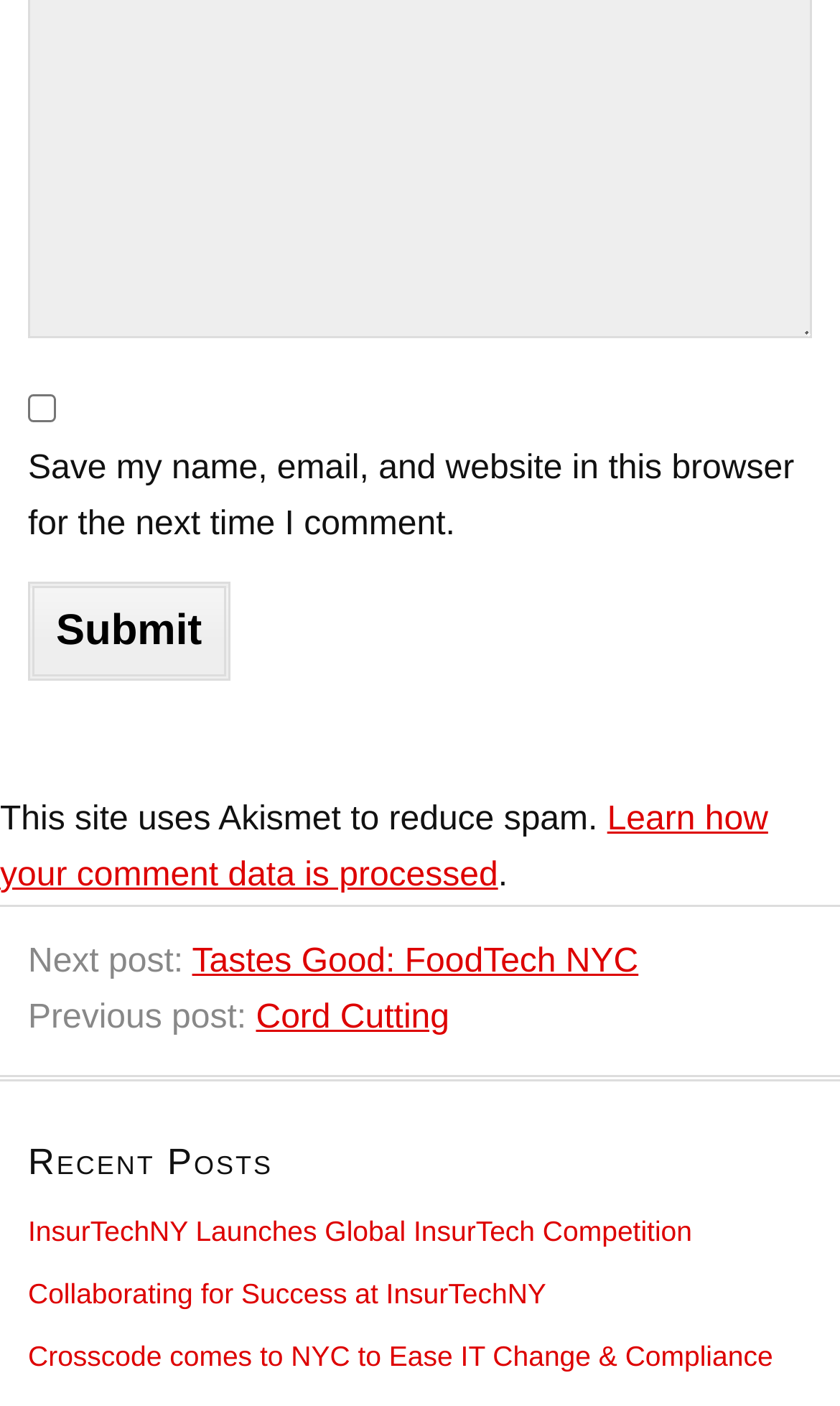Based on the description "Shamrocks and St. Patrick’s Day", find the bounding box of the specified UI element.

None